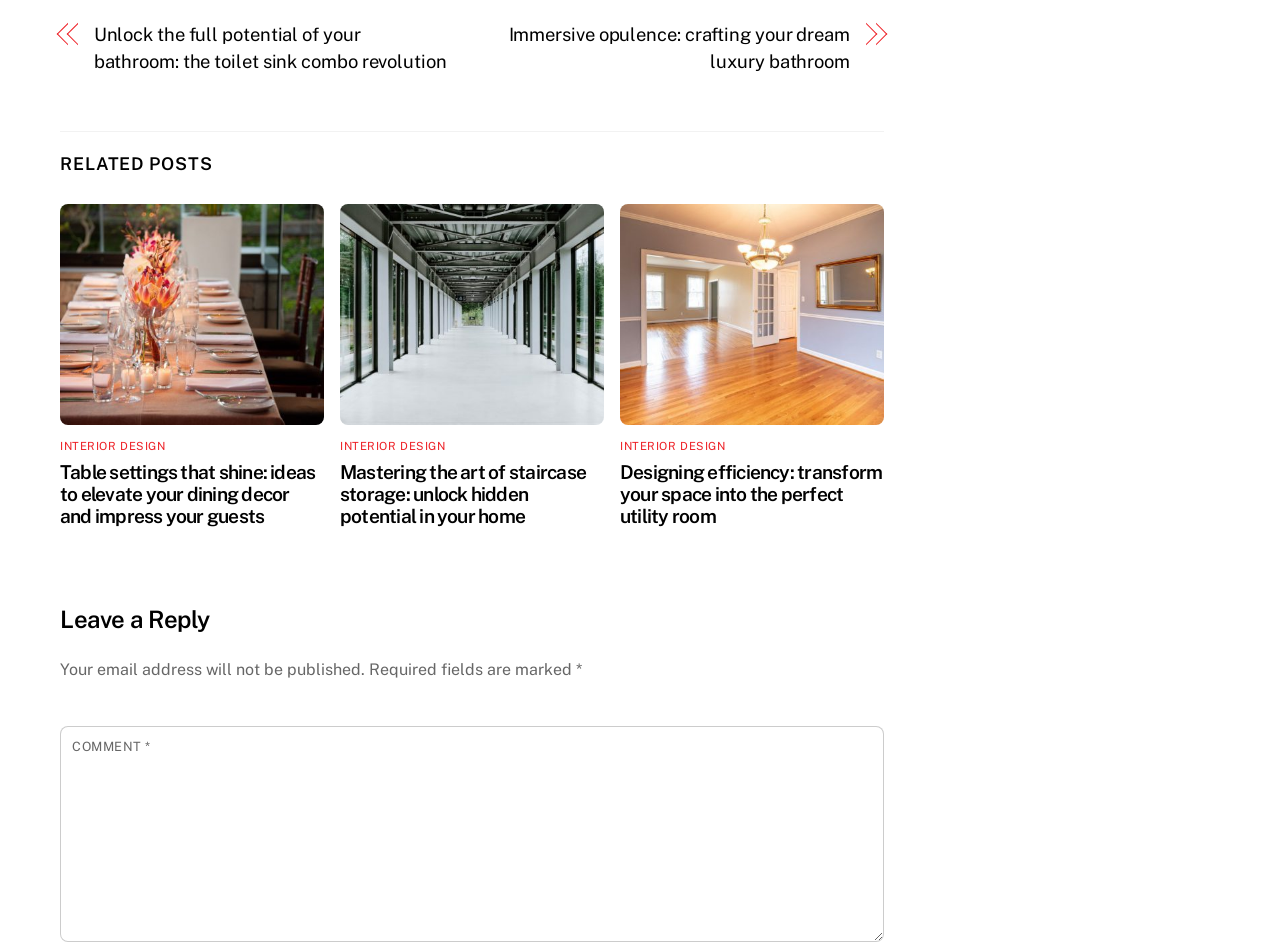From the image, can you give a detailed response to the question below:
What is the topic of the link 'Unlock the full potential of your bathroom: the toilet sink combo revolution'?

The topic of the link 'Unlock the full potential of your bathroom: the toilet sink combo revolution' can be inferred from the text of the link itself, which suggests that it is related to bathroom design and renovation.